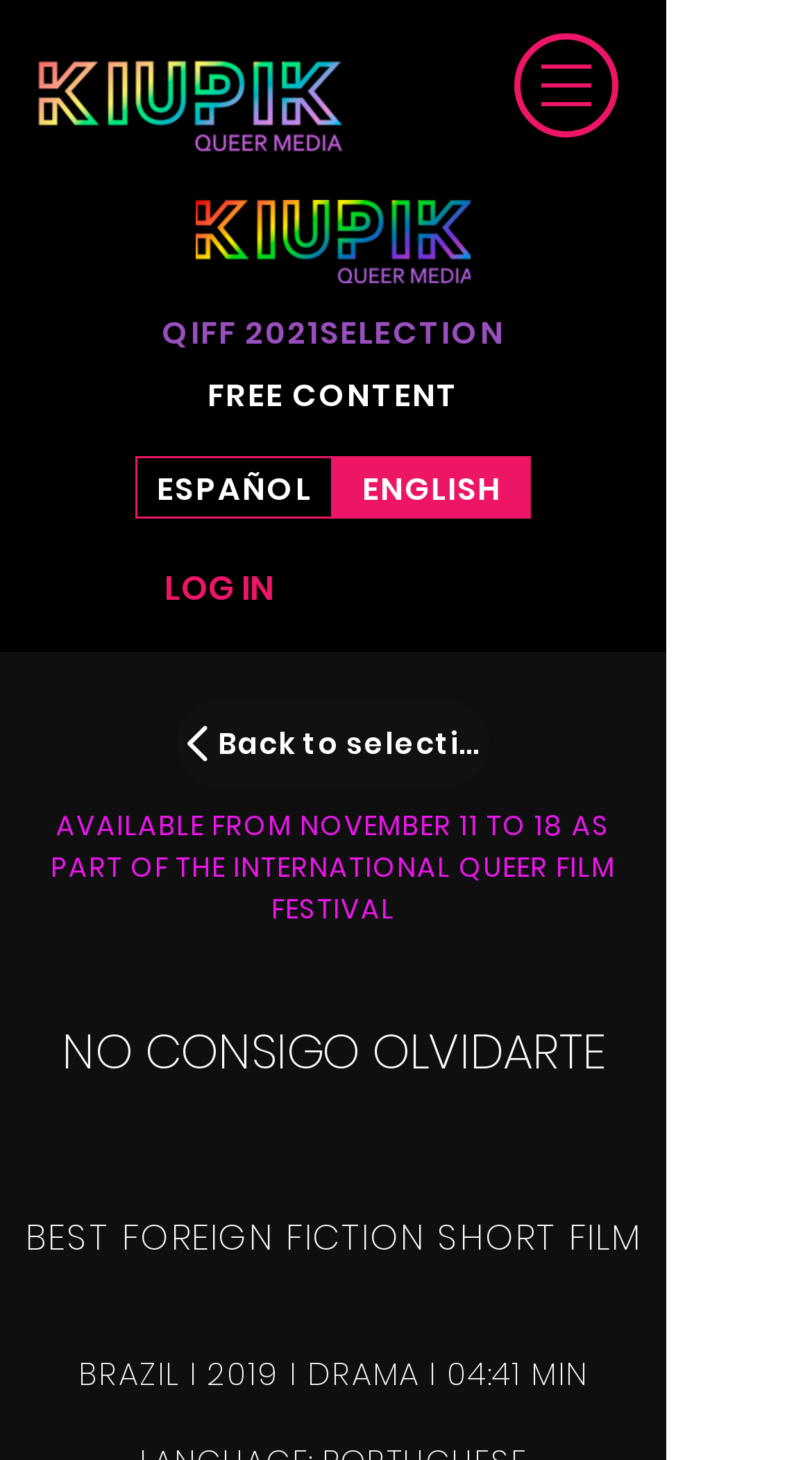What is the country of origin of the short film?
Using the information from the image, answer the question thoroughly.

I found the country of origin of the short film by reading the static text on the page, which says 'BRAZIL I 2019 I DRAMA I 04:41 MIN'.